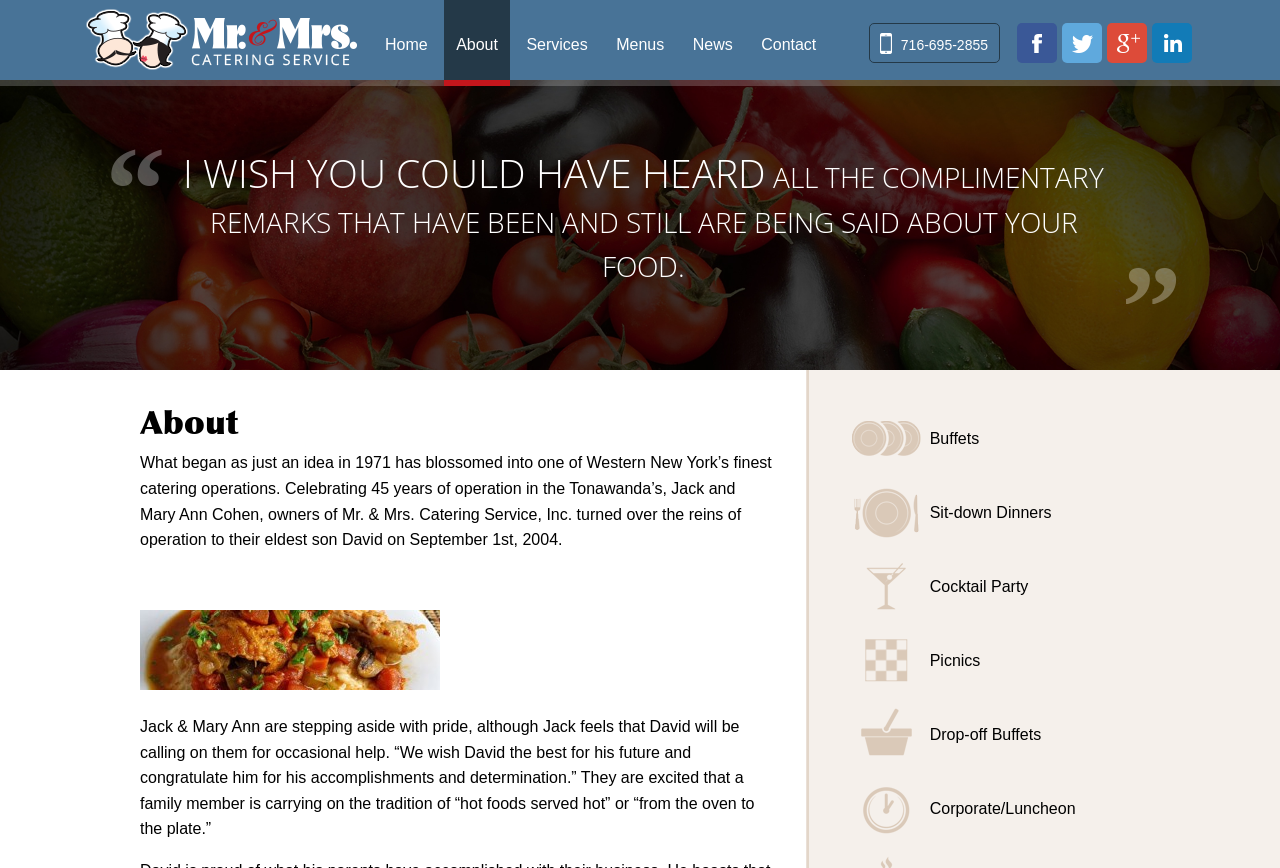Please specify the bounding box coordinates of the clickable region to carry out the following instruction: "Click on the Facebook link". The coordinates should be four float numbers between 0 and 1, in the format [left, top, right, bottom].

[0.795, 0.026, 0.826, 0.073]